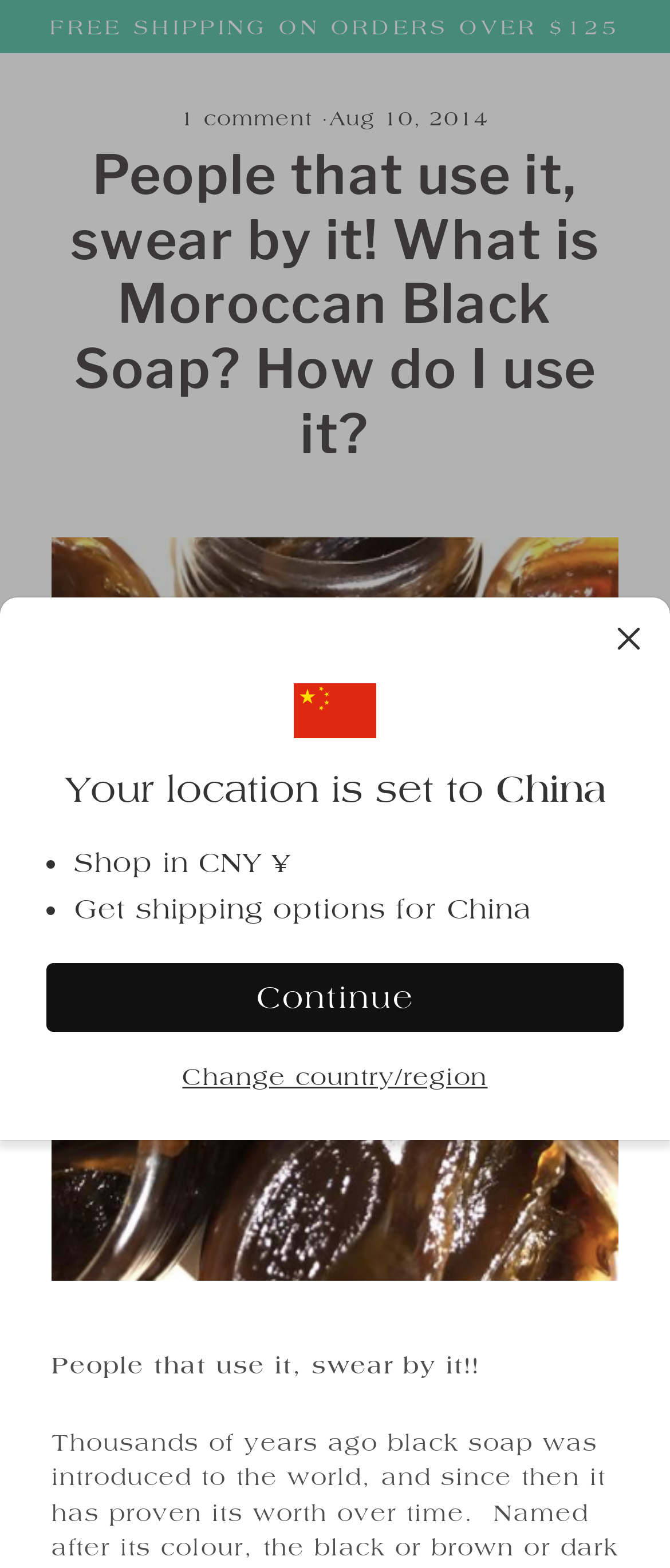What social media platforms are linked on the webpage?
Please analyze the image and answer the question with as much detail as possible.

The webpage links to Instagram and Facebook, as indicated by the links 'Instagram' and 'Facebook' in the 'Join our Email Community' section.